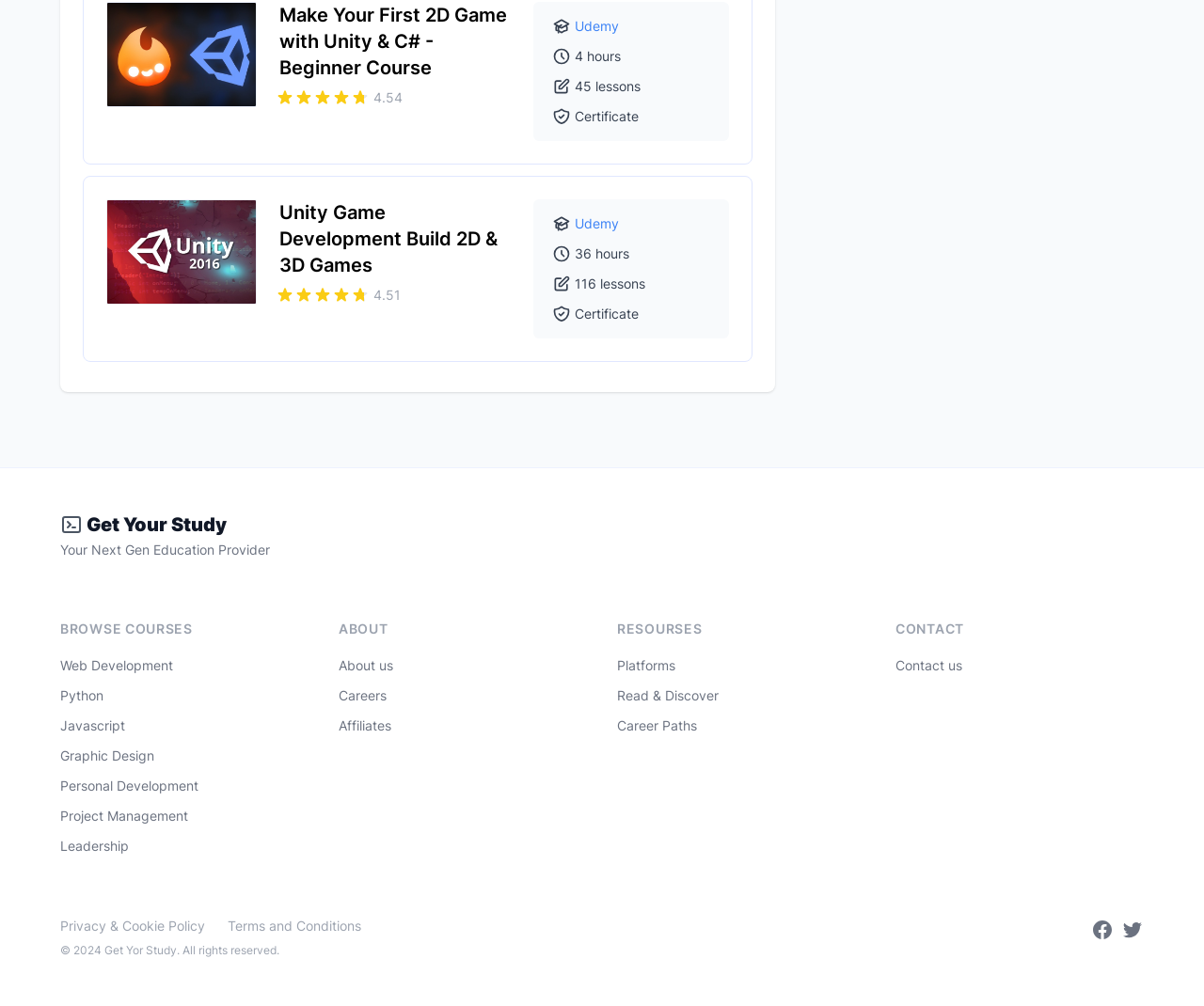Show me the bounding box coordinates of the clickable region to achieve the task as per the instruction: "Browse courses".

[0.05, 0.617, 0.16, 0.633]